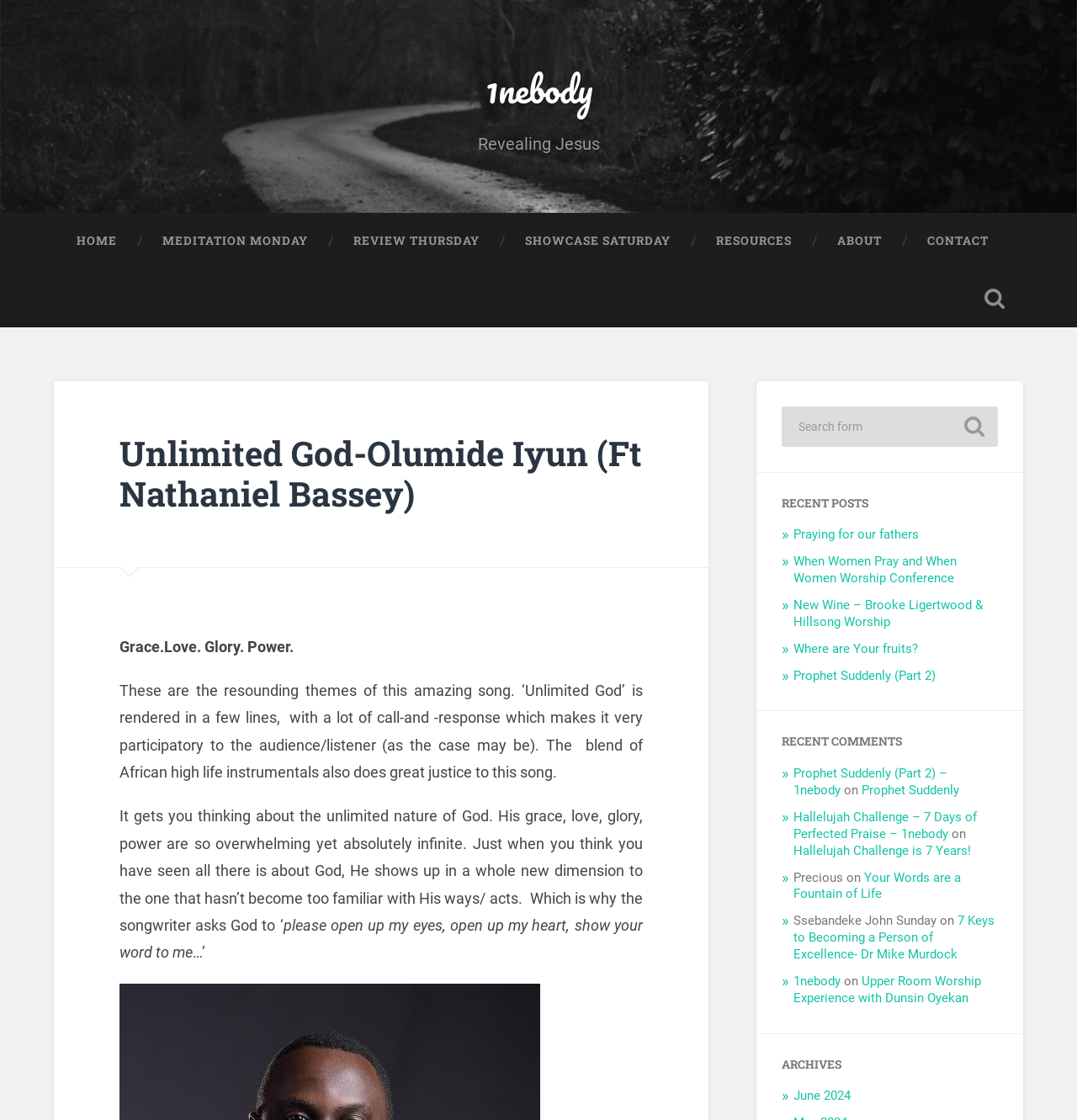Find the bounding box of the UI element described as: "Hallelujah Challenge is 7 Years!". The bounding box coordinates should be given as four float values between 0 and 1, i.e., [left, top, right, bottom].

[0.737, 0.753, 0.902, 0.766]